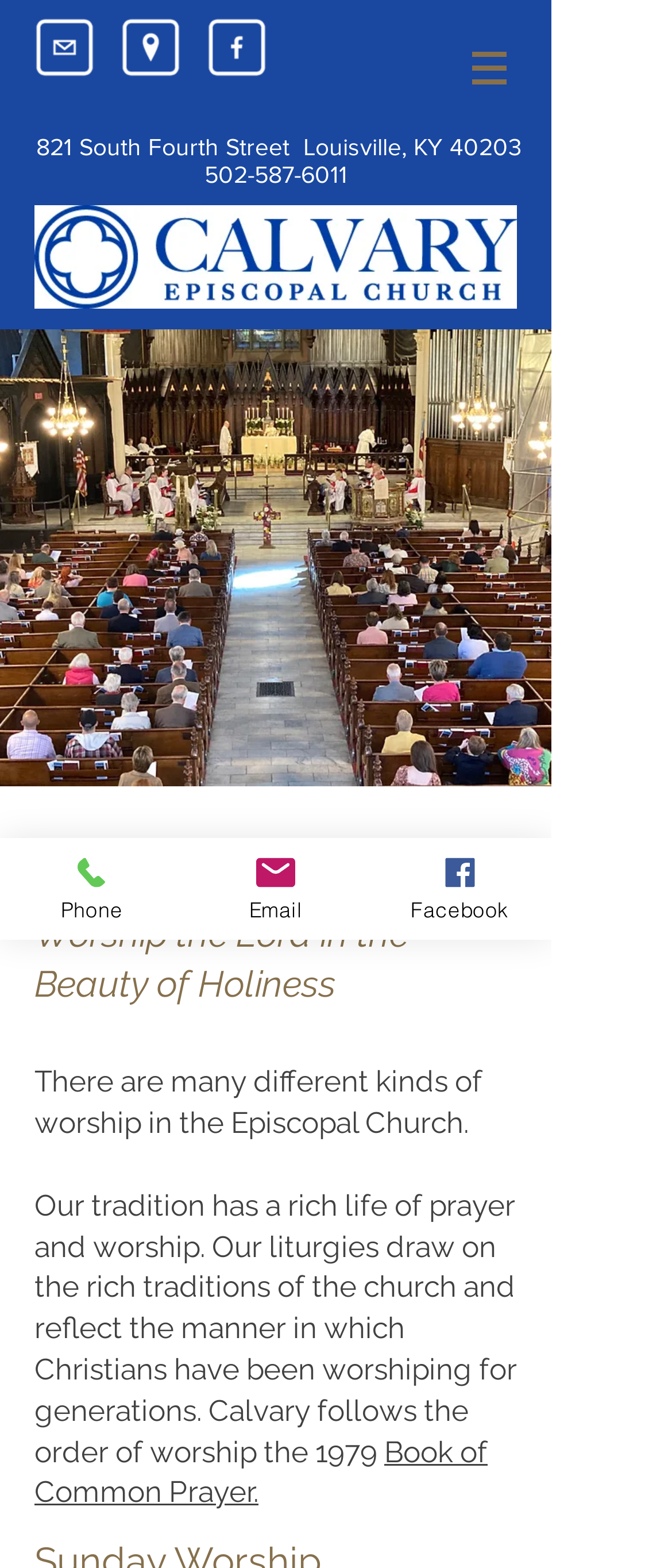Determine the coordinates of the bounding box for the clickable area needed to execute this instruction: "View the slideshow".

[0.0, 0.21, 0.821, 0.501]